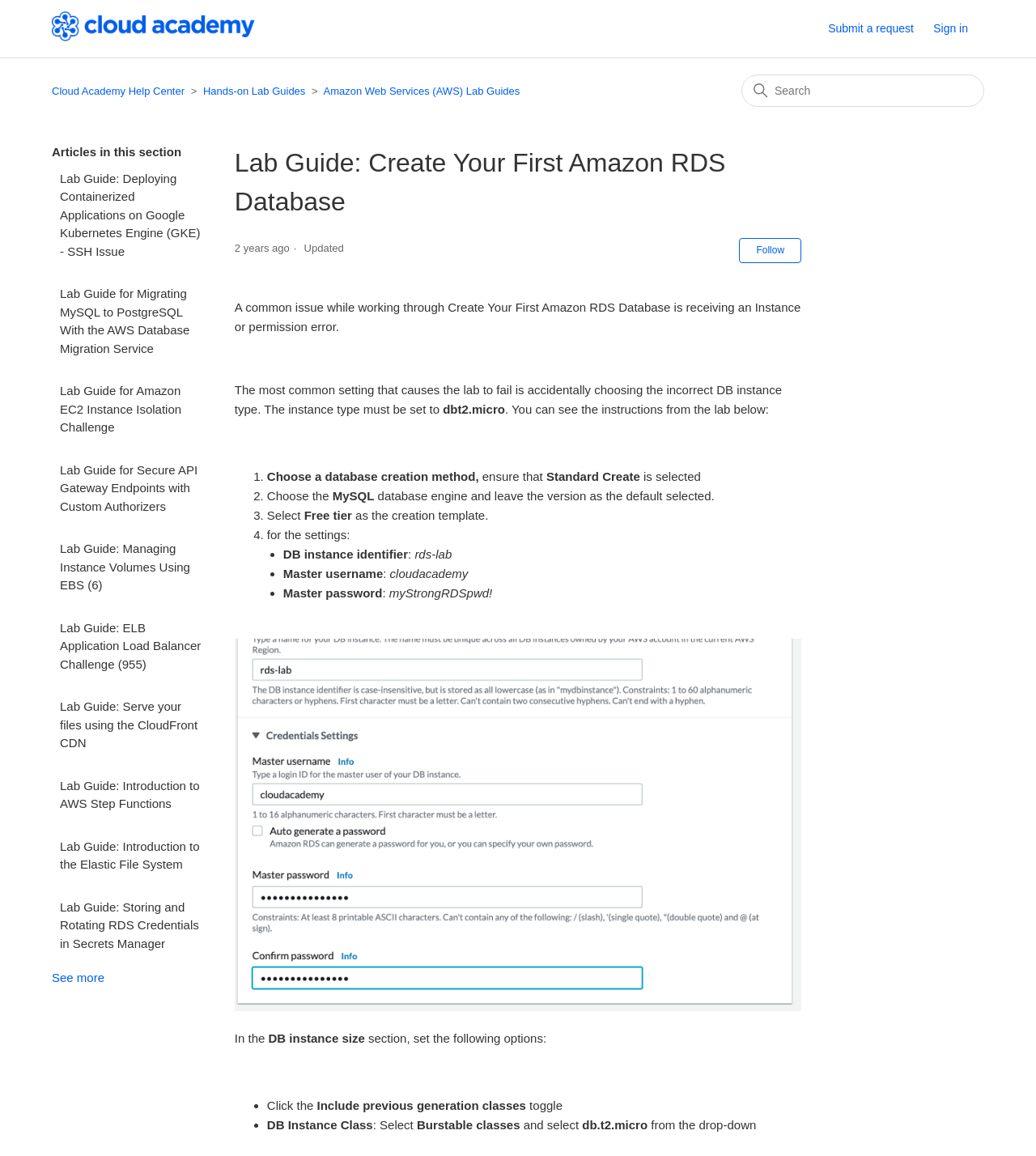Please answer the following question using a single word or phrase: What is the purpose of the 'Include previous generation classes' toggle?

To include previous generation classes